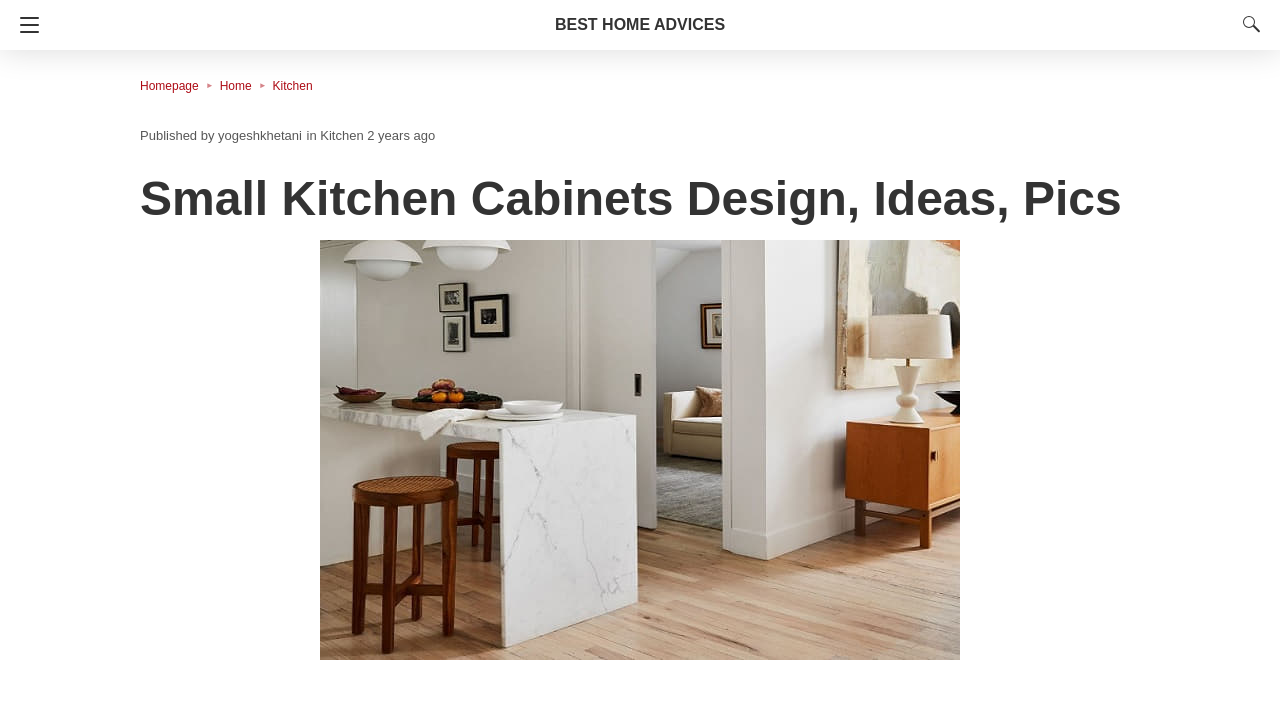What is the subject of the image?
From the screenshot, provide a brief answer in one word or phrase.

Small Kitchen Cabinet ideas